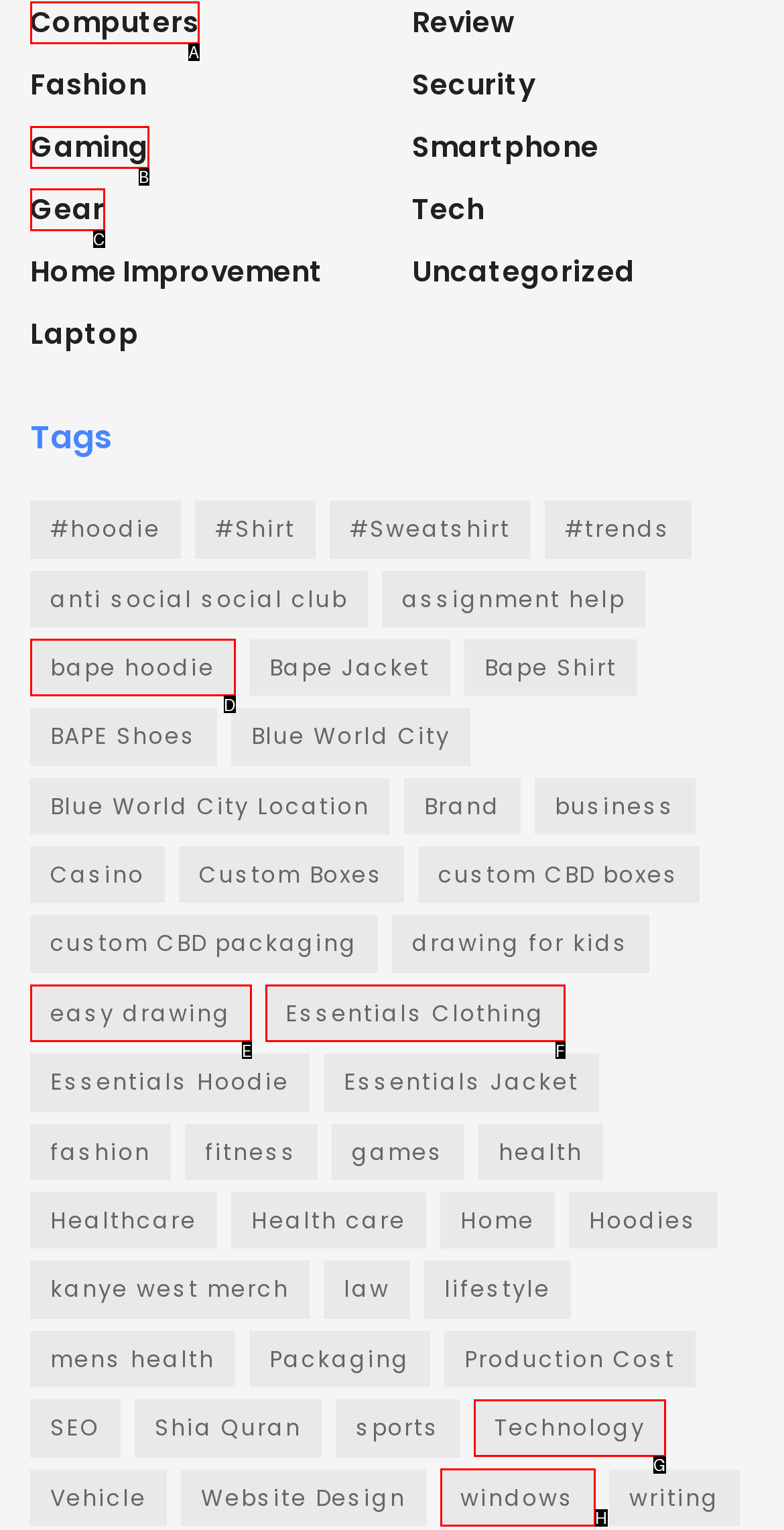Pick the HTML element that should be clicked to execute the task: Read about Technology
Respond with the letter corresponding to the correct choice.

G